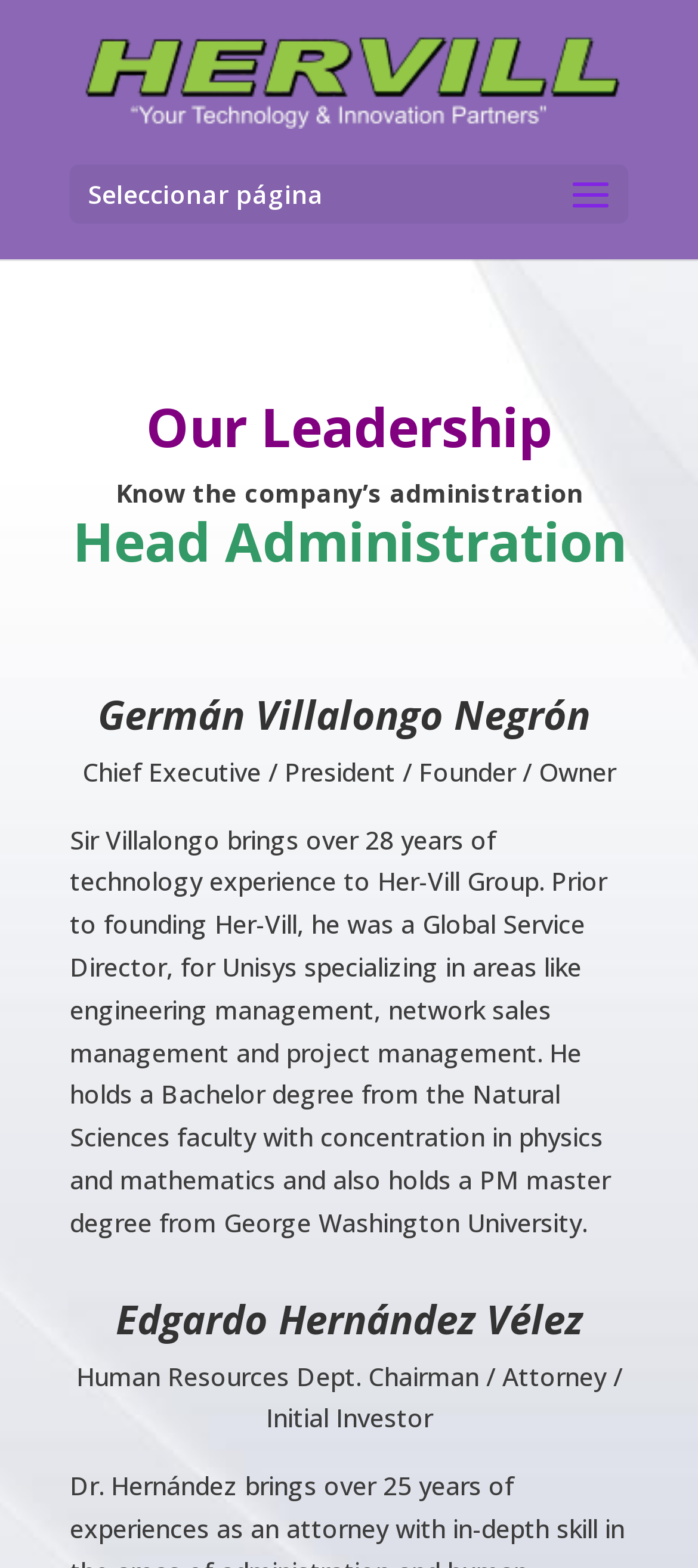Using the given description, provide the bounding box coordinates formatted as (top-left x, top-left y, bottom-right x, bottom-right y), with all values being floating point numbers between 0 and 1. Description: alt="HerVill Group Corp."

[0.121, 0.04, 0.89, 0.061]